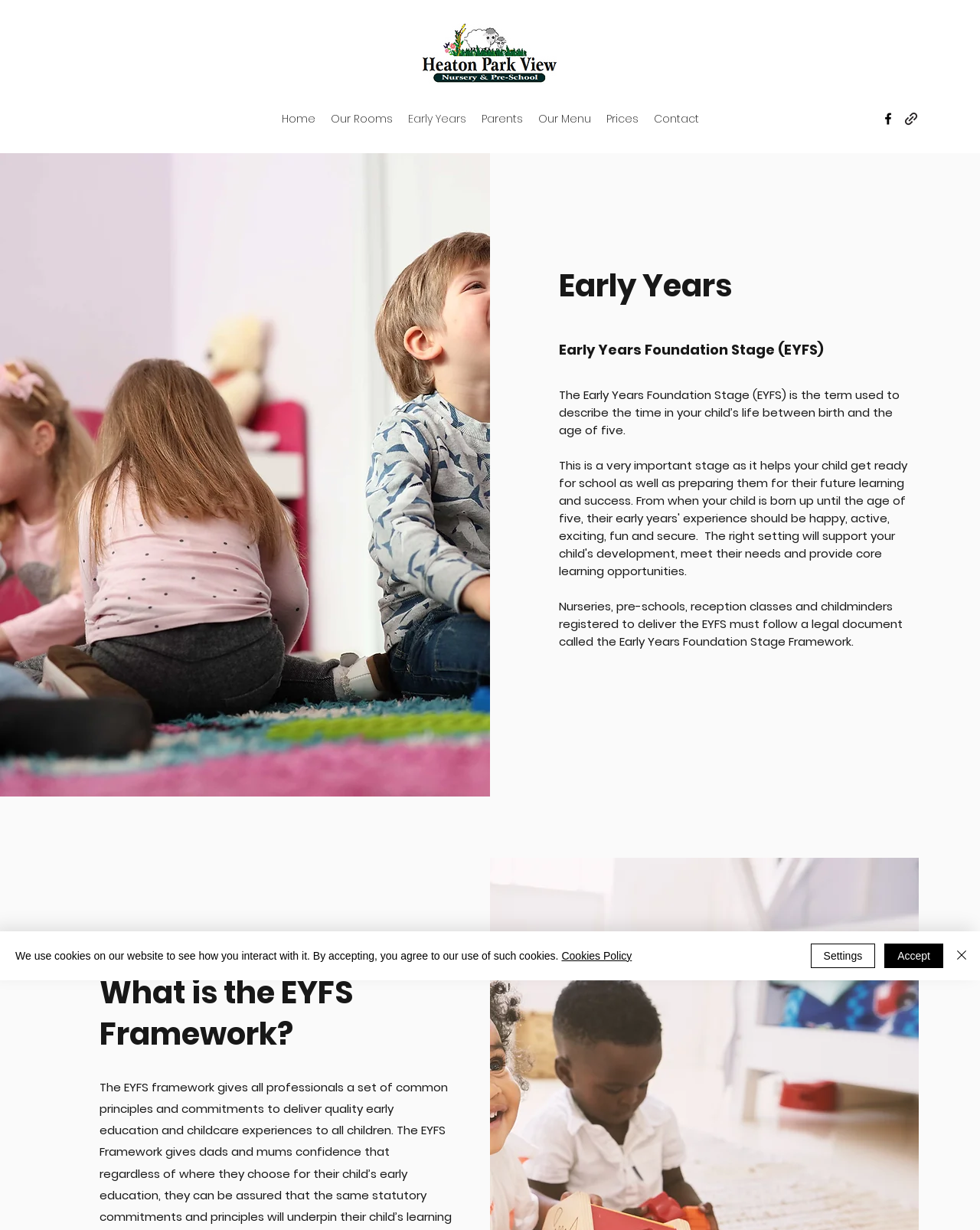Using the information from the screenshot, answer the following question thoroughly:
What is the name of the image on the left side of the webpage?

I found the answer by looking at the image element with the description 'Kids in Daycare' which is located on the left side of the webpage.